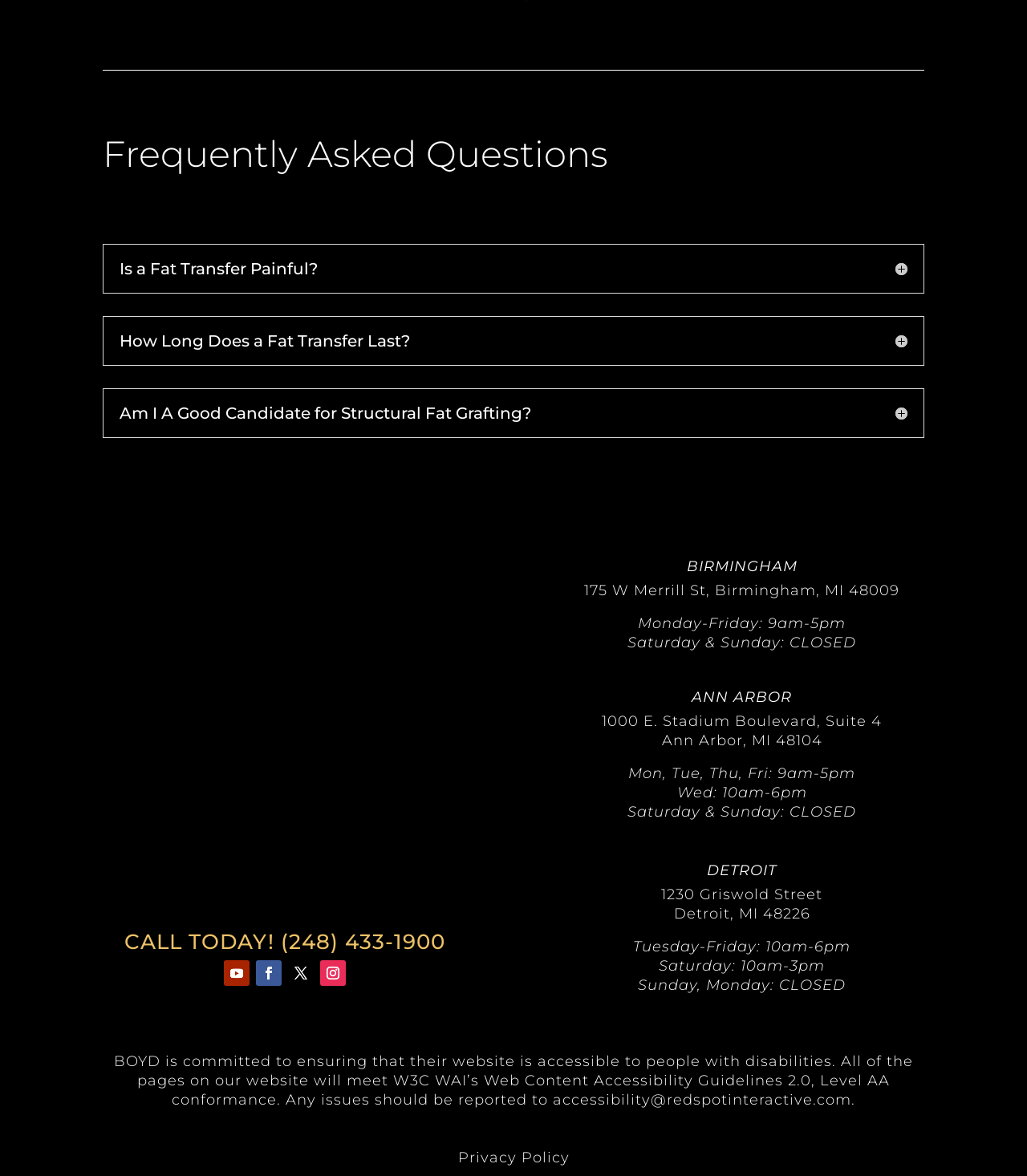Pinpoint the bounding box coordinates of the element that must be clicked to accomplish the following instruction: "Click the CALL TODAY link". The coordinates should be in the format of four float numbers between 0 and 1, i.e., [left, top, right, bottom].

[0.108, 0.792, 0.447, 0.816]